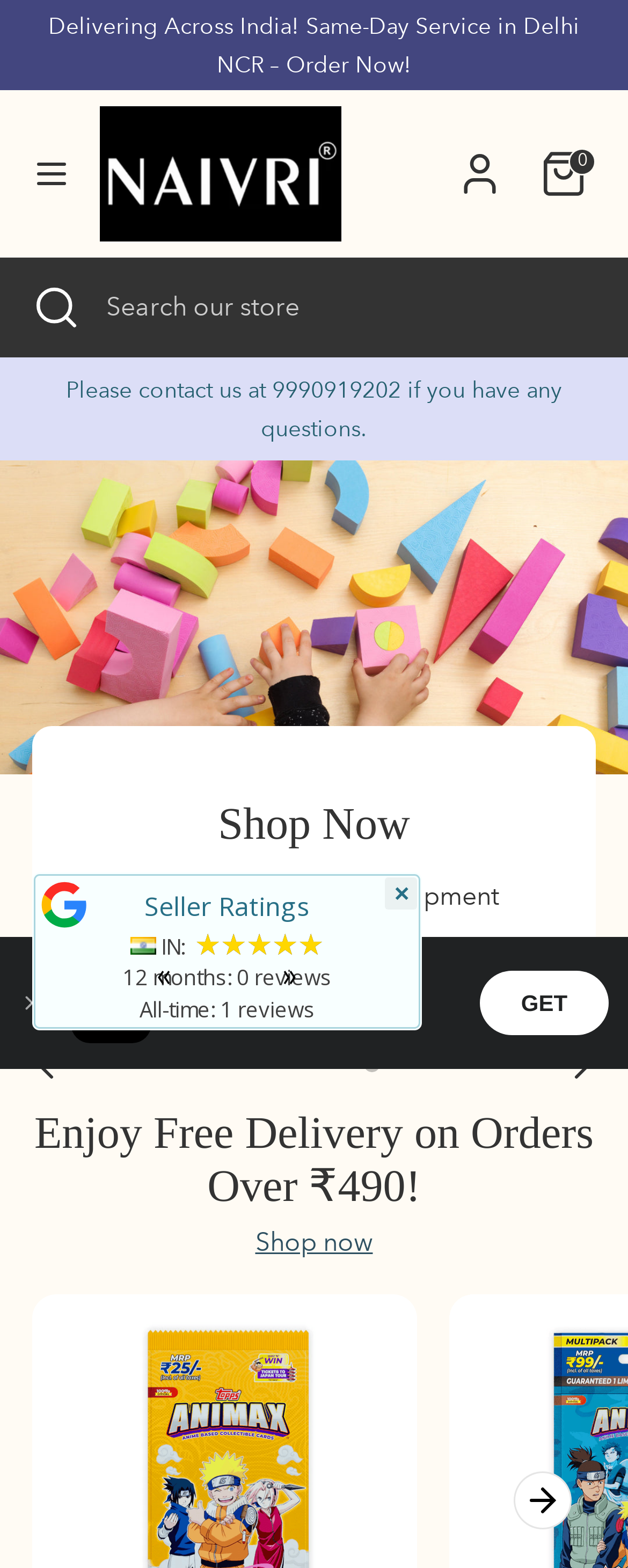Determine the bounding box coordinates of the section I need to click to execute the following instruction: "Toggle menu". Provide the coordinates as four float numbers between 0 and 1, i.e., [left, top, right, bottom].

[0.031, 0.09, 0.133, 0.132]